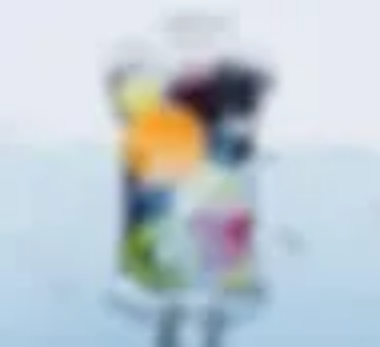Elaborate on all the key elements and details present in the image.

The image features an IV drip bag, known as the "Drip of Venus," designed to enhance skin, hair, and nail health while providing a radiant glow. This particular IV therapy is enriched with Vitamin C, B-Complex, and Biotin, complemented by an optional Glutathione. The treatment aims to improve overall appearance and vitality, making it a popular choice alongside other wellness therapies. The bag showcases a vibrant and colorful design, symbolizing the nourishing ingredients within, reflecting the essence of beauty and holistic health.